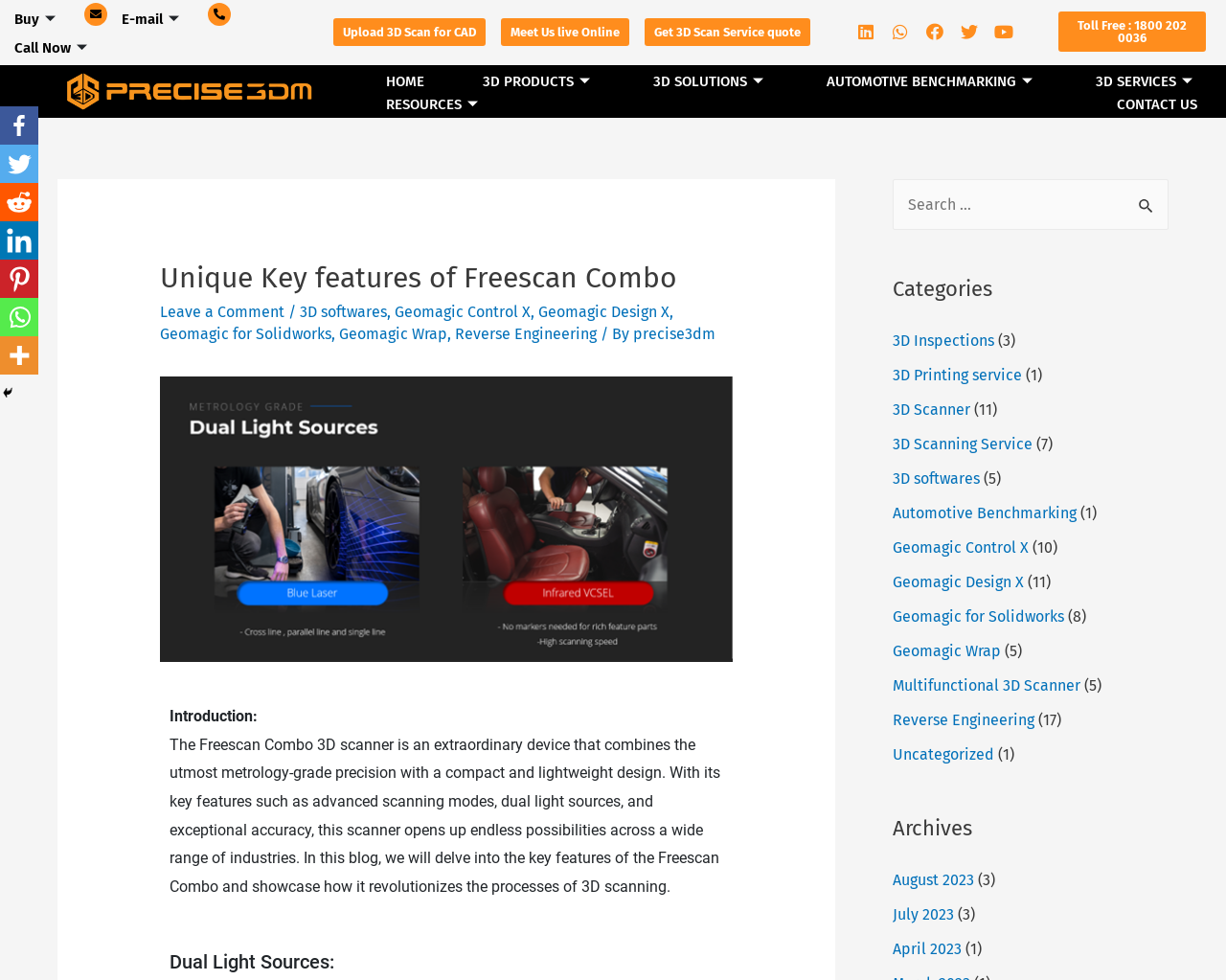What is the feature of the Freescan Combo mentioned after 'Dual Light Sources'?
Utilize the information in the image to give a detailed answer to the question.

I read the text after 'Dual Light Sources' and found that there is no feature mentioned. The text ends with 'Dual Light Sources:' and does not provide any additional information.